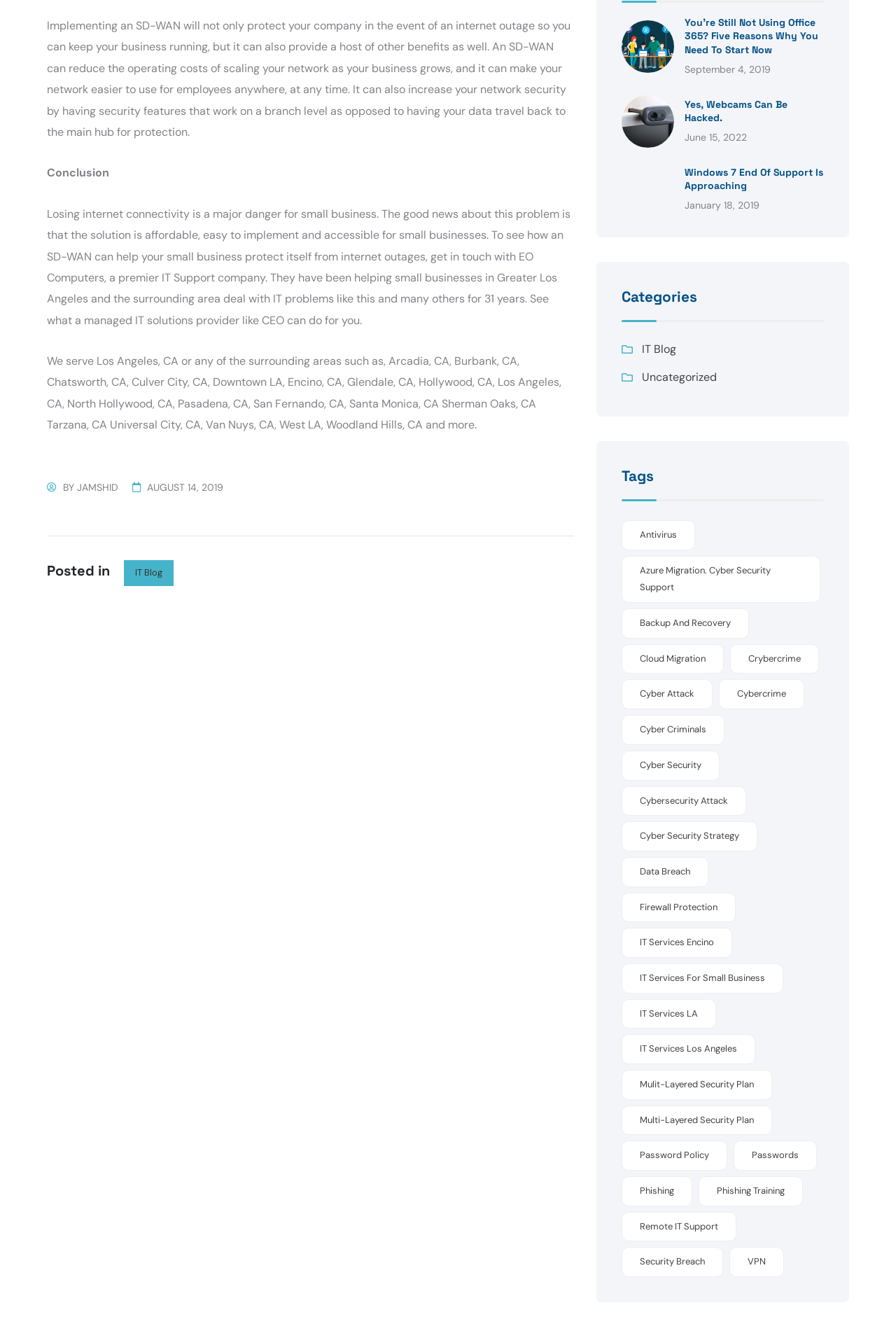Locate the bounding box coordinates of the UI element described by: "1029". Provide the coordinates as four float numbers between 0 and 1, formatted as [left, top, right, bottom].

None